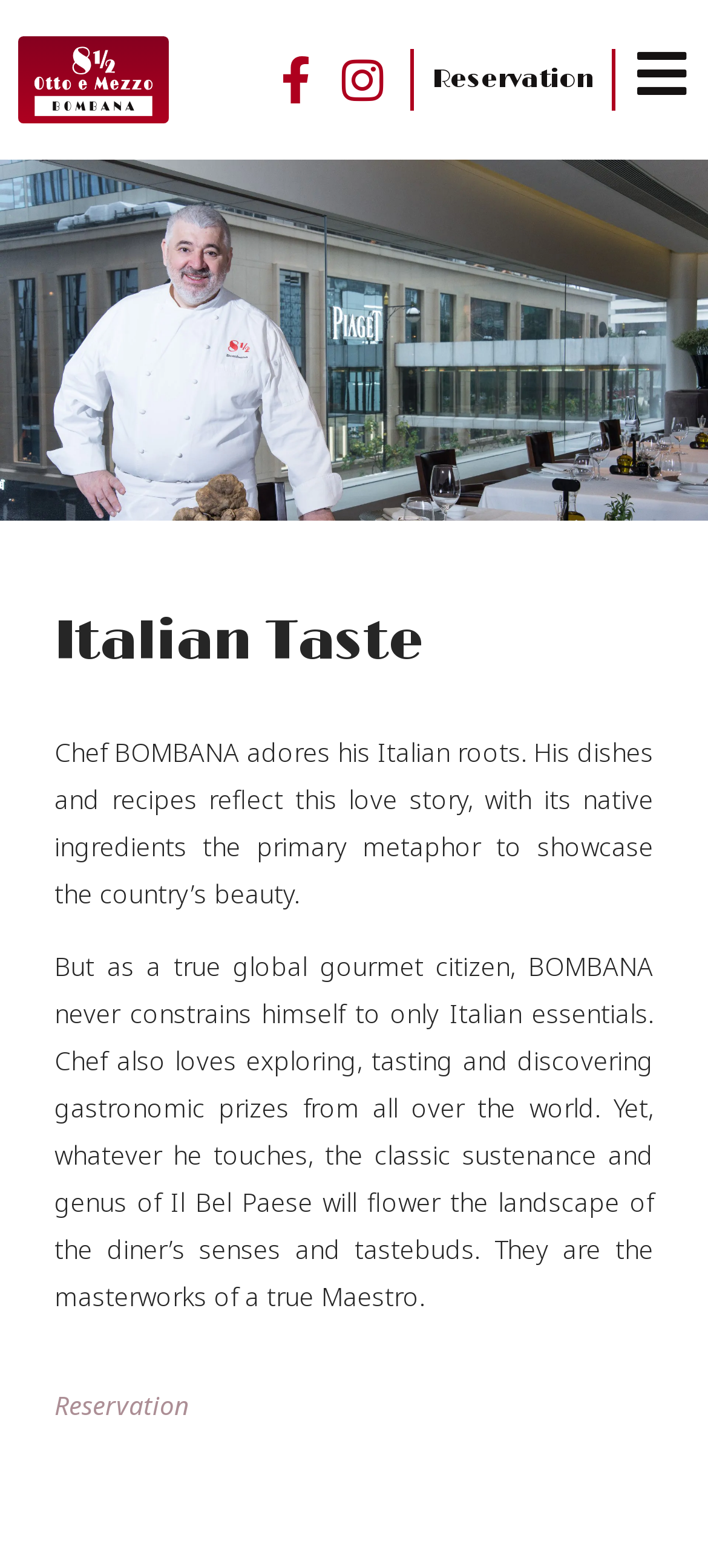Create a full and detailed caption for the entire webpage.

The webpage is about Italian Taste, specifically 8 1/2 Otto E Mezzo Bombana. At the top left, there are three links, with the first one being an empty link, followed by another empty link with an image to its right, and then a link to Instagram. To the right of these links, there is a "Reservation" link.

Below these links, the main content of the page begins. The heading "Italian Taste" is centered, spanning almost the entire width of the page. Below the heading, there are two paragraphs of text that describe Chef Bombana's love for Italian cuisine and his approach to cooking, which combines traditional Italian ingredients with global gastronomic influences.

At the bottom left of the page, there is another "Reservation" link. The overall layout of the page is simple, with a focus on the text and a few links. There are no prominent images on the page, except for a small icon next to the Instagram link.